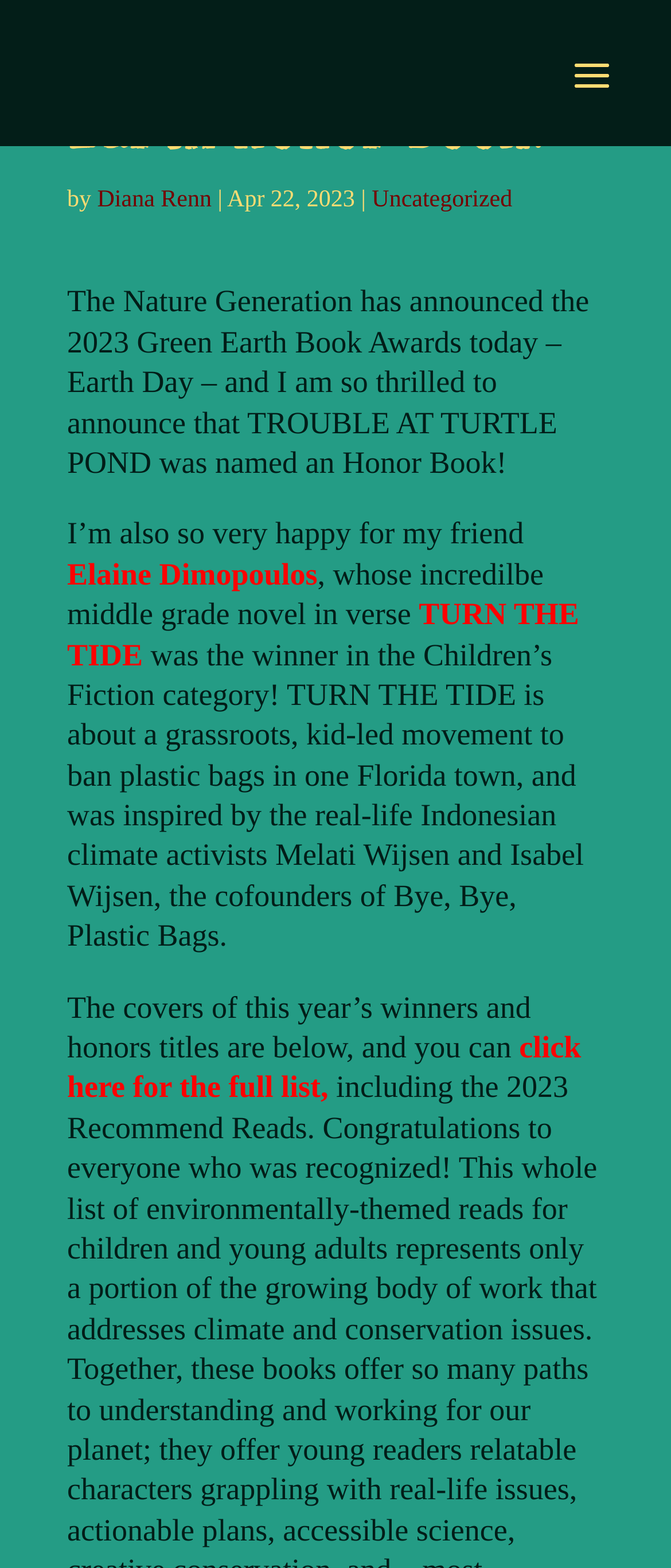Who is the winner in the Children’s Fiction category?
With the help of the image, please provide a detailed response to the question.

The winner in the Children’s Fiction category is mentioned in the text as 'Elaine Dimopoulos', which is a link element with the text 'Elaine Dimopoulos'.